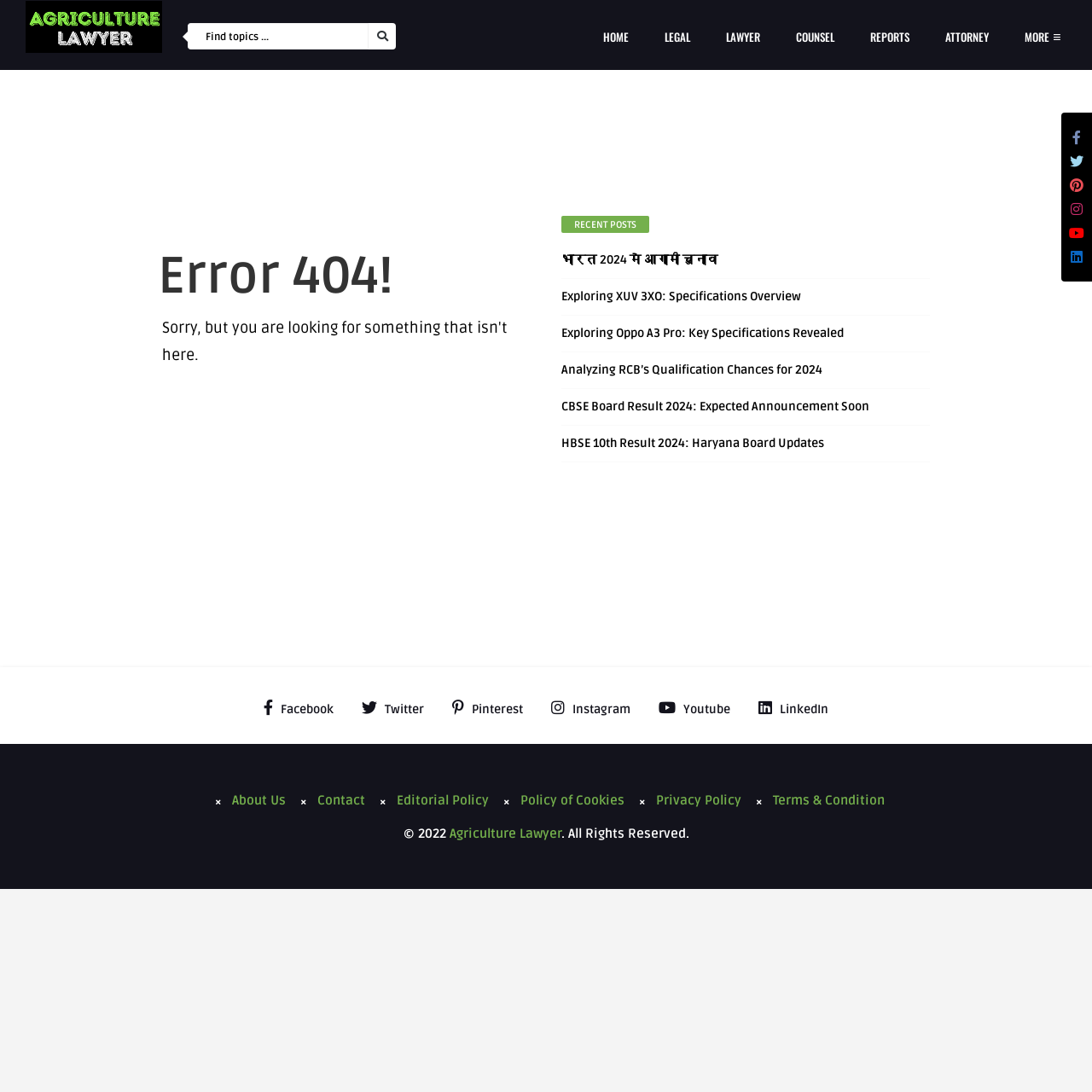Find the bounding box coordinates of the element to click in order to complete this instruction: "Visit Facebook page". The bounding box coordinates must be four float numbers between 0 and 1, denoted as [left, top, right, bottom].

[0.234, 0.636, 0.313, 0.661]